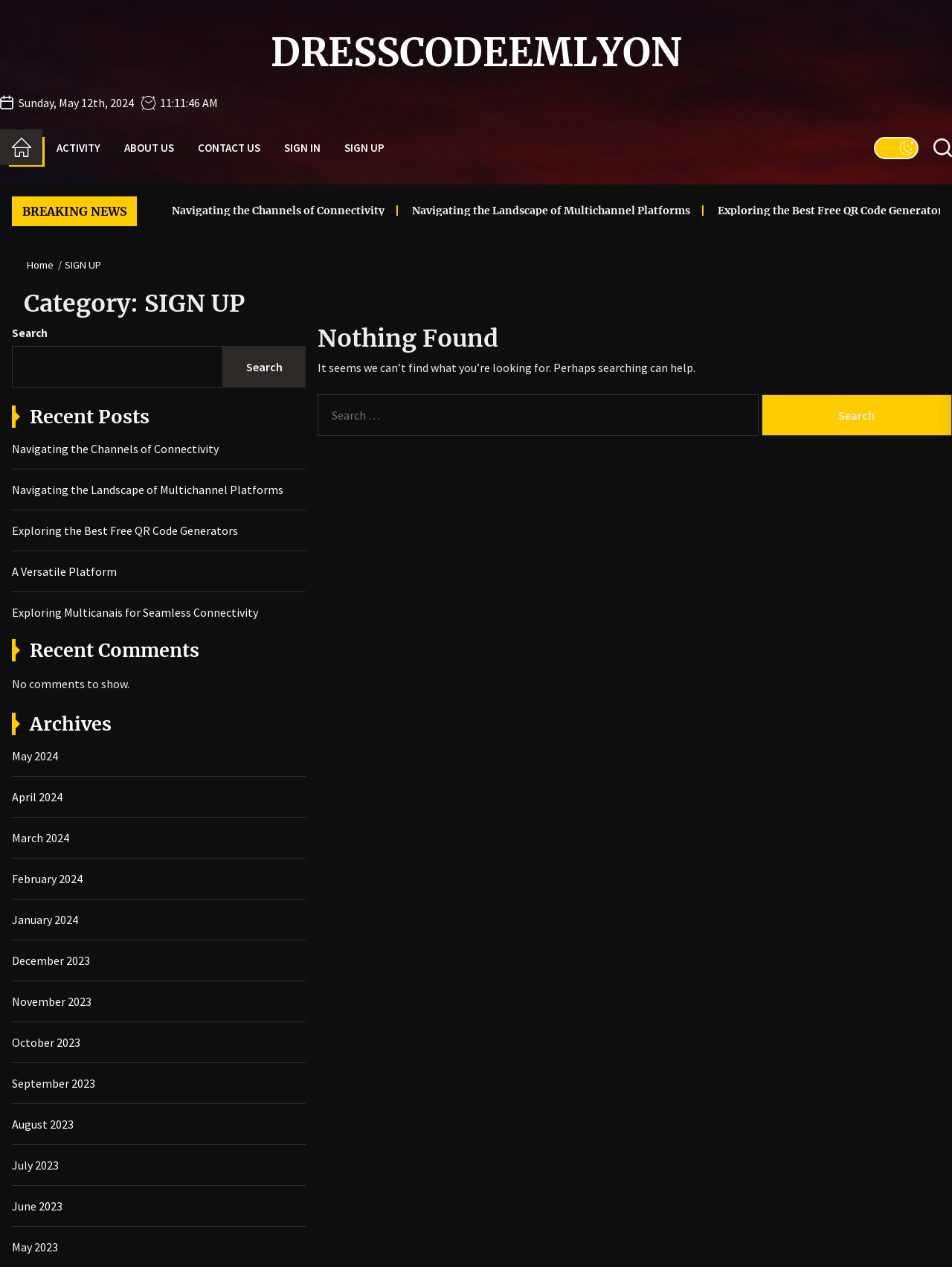Bounding box coordinates must be specified in the format (top-left x, top-left y, bottom-right x, bottom-right y). All values should be floating point numbers between 0 and 1. What are the bounding box coordinates of the UI element described as: Exploring Multicanais for Seamless Connectivity

[0.012, 0.477, 0.271, 0.489]